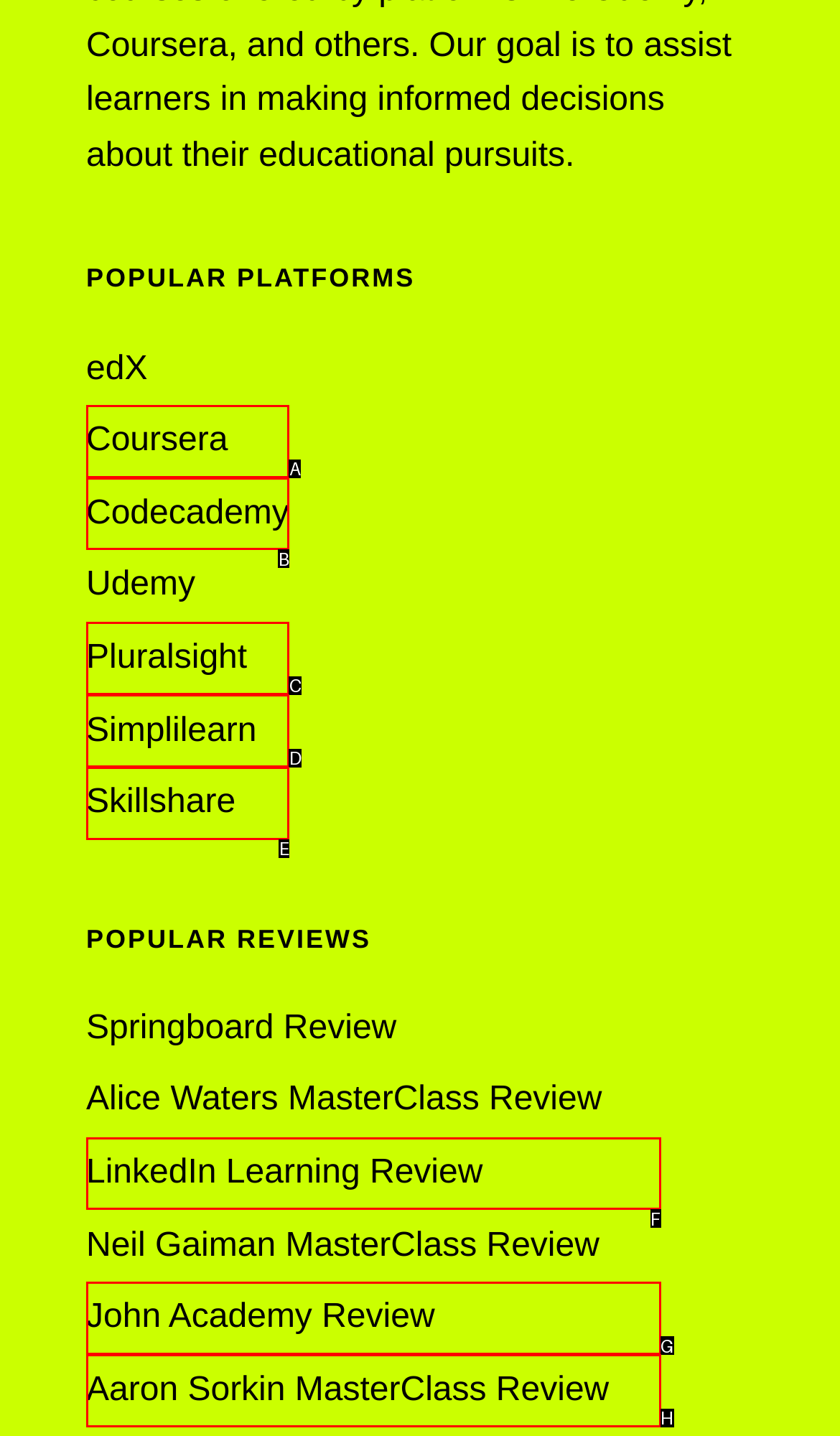Identify which option matches the following description: John Academy Review
Answer by giving the letter of the correct option directly.

G